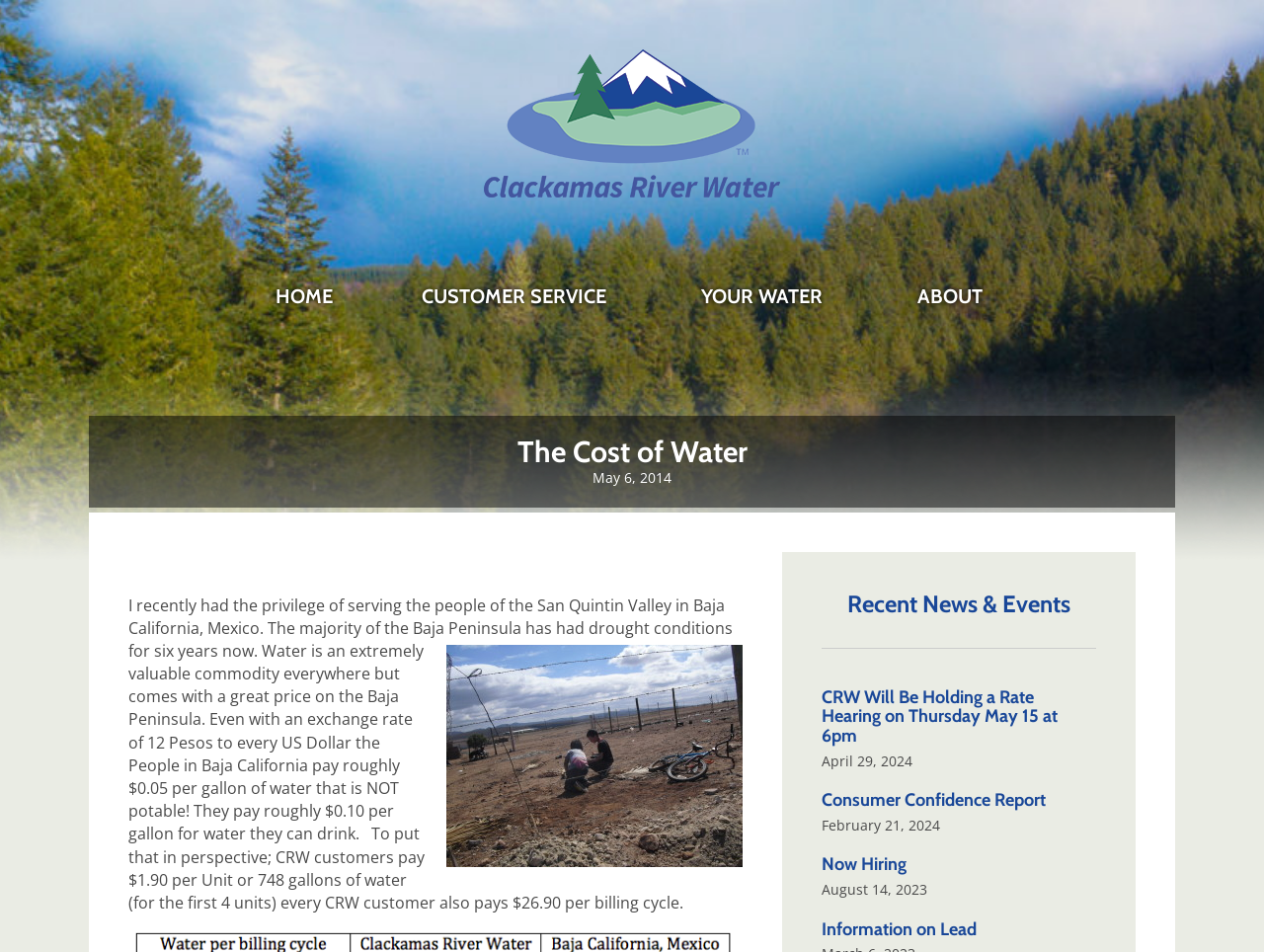Use one word or a short phrase to answer the question provided: 
How much do CRW customers pay per unit of water?

$1.90